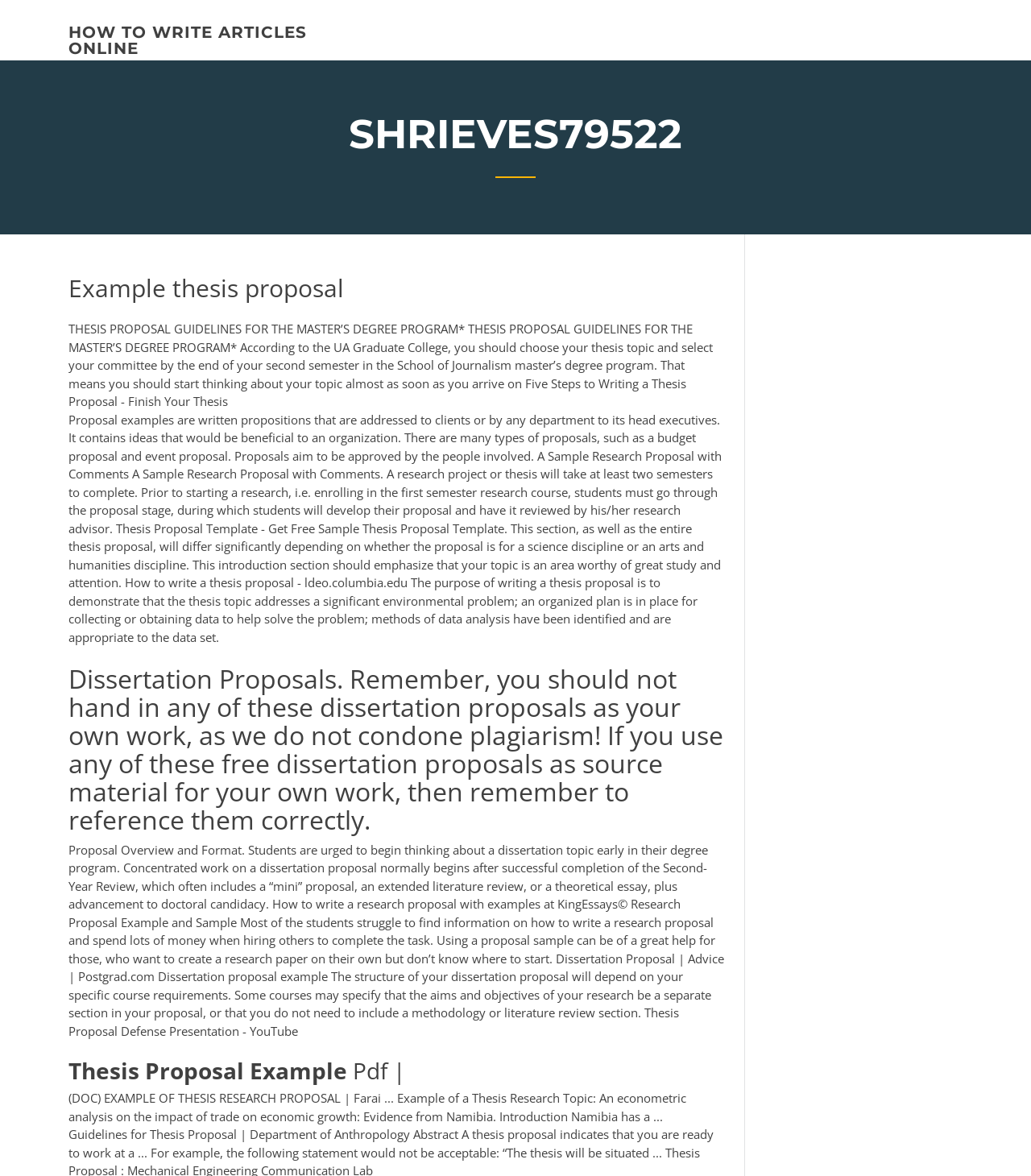What is the structure of a dissertation proposal?
Using the visual information from the image, give a one-word or short-phrase answer.

Depends on course requirements